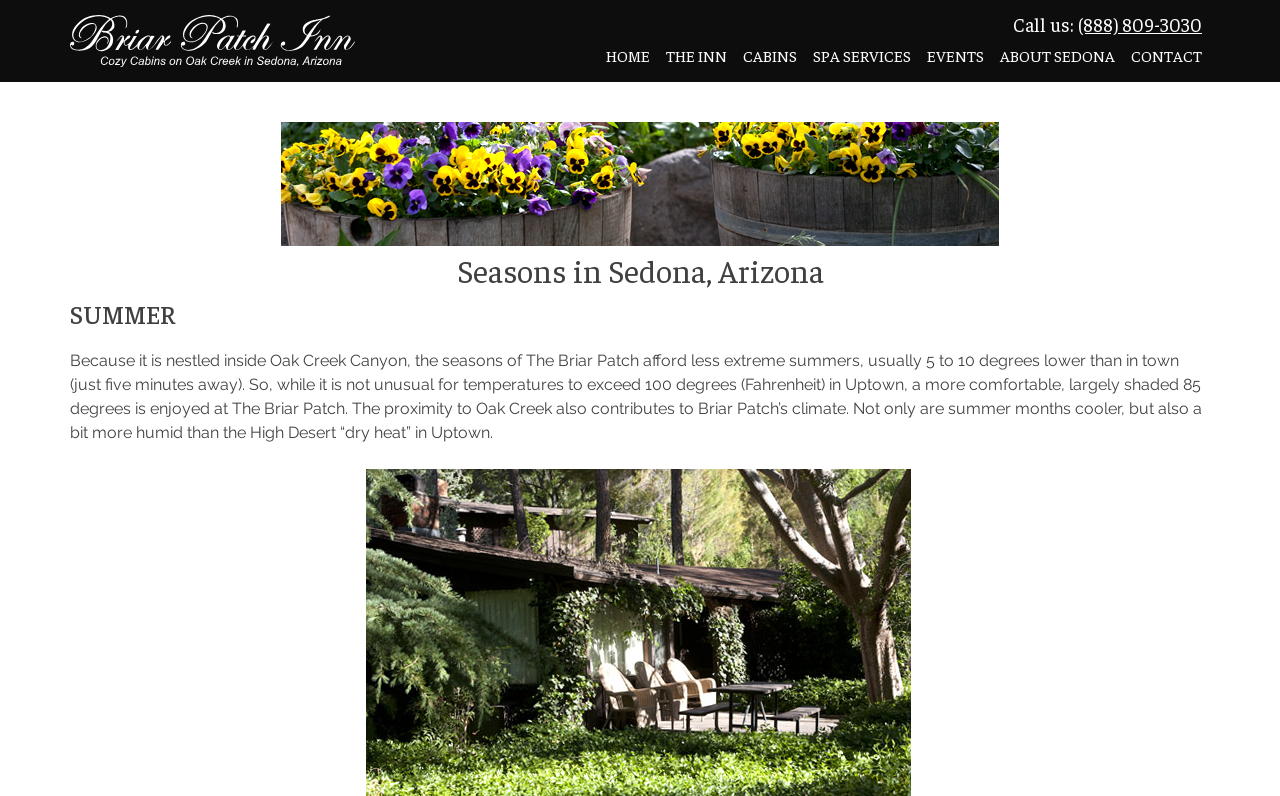Describe the webpage in detail, including text, images, and layout.

The webpage is about the Seasons in Sedona, Arizona, specifically focusing on the Briar Patch Inn, a bed and breakfast. At the top left, there is a link to "Cozy Cabins on Oak Creek in Sedona Arizona" accompanied by an image. Below this, there is a heading "Seasons in Sedona, Arizona" followed by a subheading "SUMMER". 

To the right of the top section, there is a call-to-action "Call us:" with a phone number "(888) 809-3030" next to it. Above this, there is a navigation menu with links to "HOME", "THE INN", "CABINS", "SPA SERVICES", "EVENTS", "ABOUT SEDONA", and "CONTACT", arranged horizontally from left to right.

Below the navigation menu, there is a large figure or image that takes up most of the width of the page. Underneath this image, there is a paragraph of text that describes the summer season at the Briar Patch, mentioning its cooler temperatures compared to Uptown Sedona due to its location inside Oak Creek Canyon.